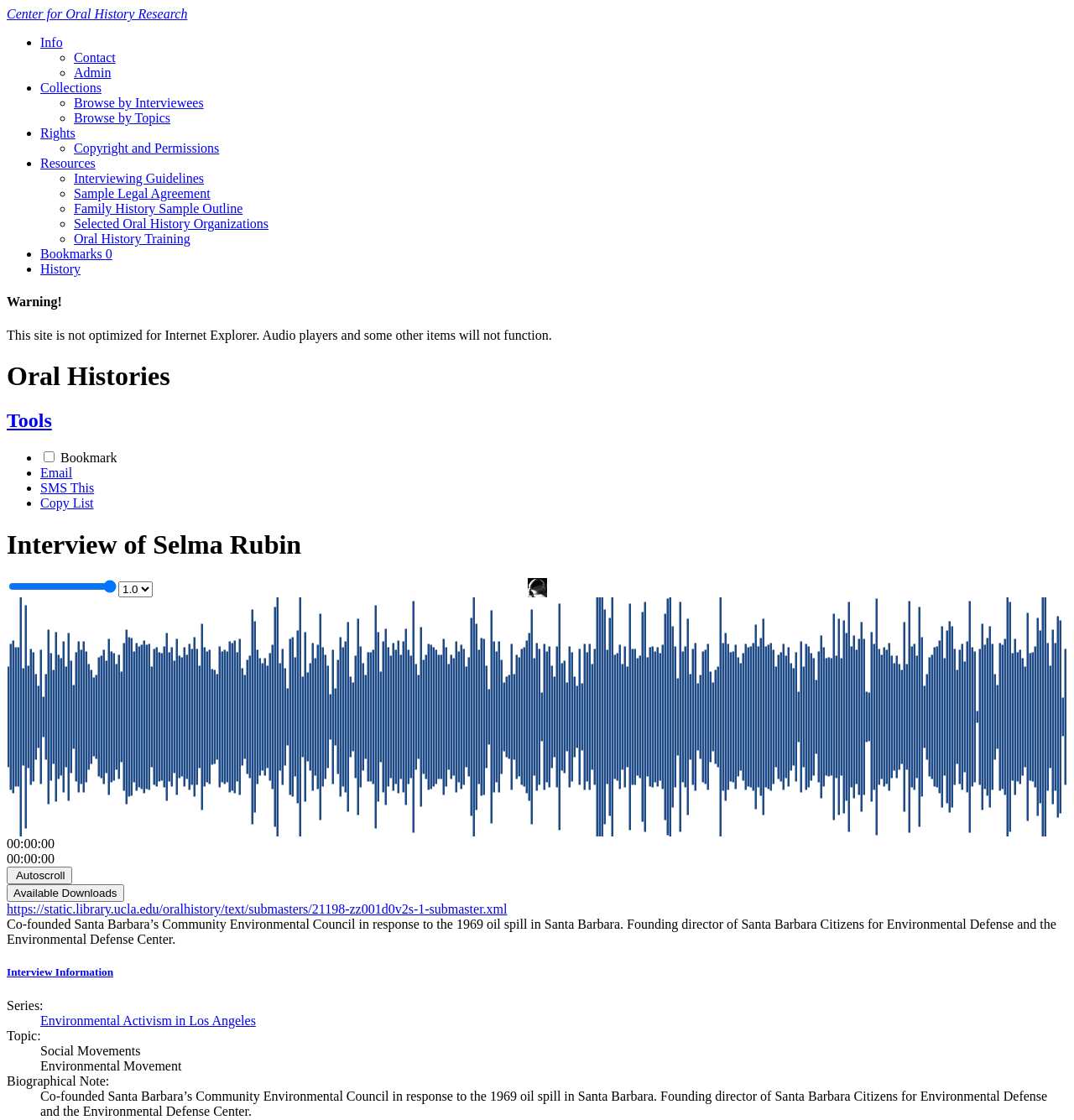Determine the bounding box coordinates for the clickable element to execute this instruction: "Click on the 'Autoscroll' button". Provide the coordinates as four float numbers between 0 and 1, i.e., [left, top, right, bottom].

[0.006, 0.774, 0.067, 0.79]